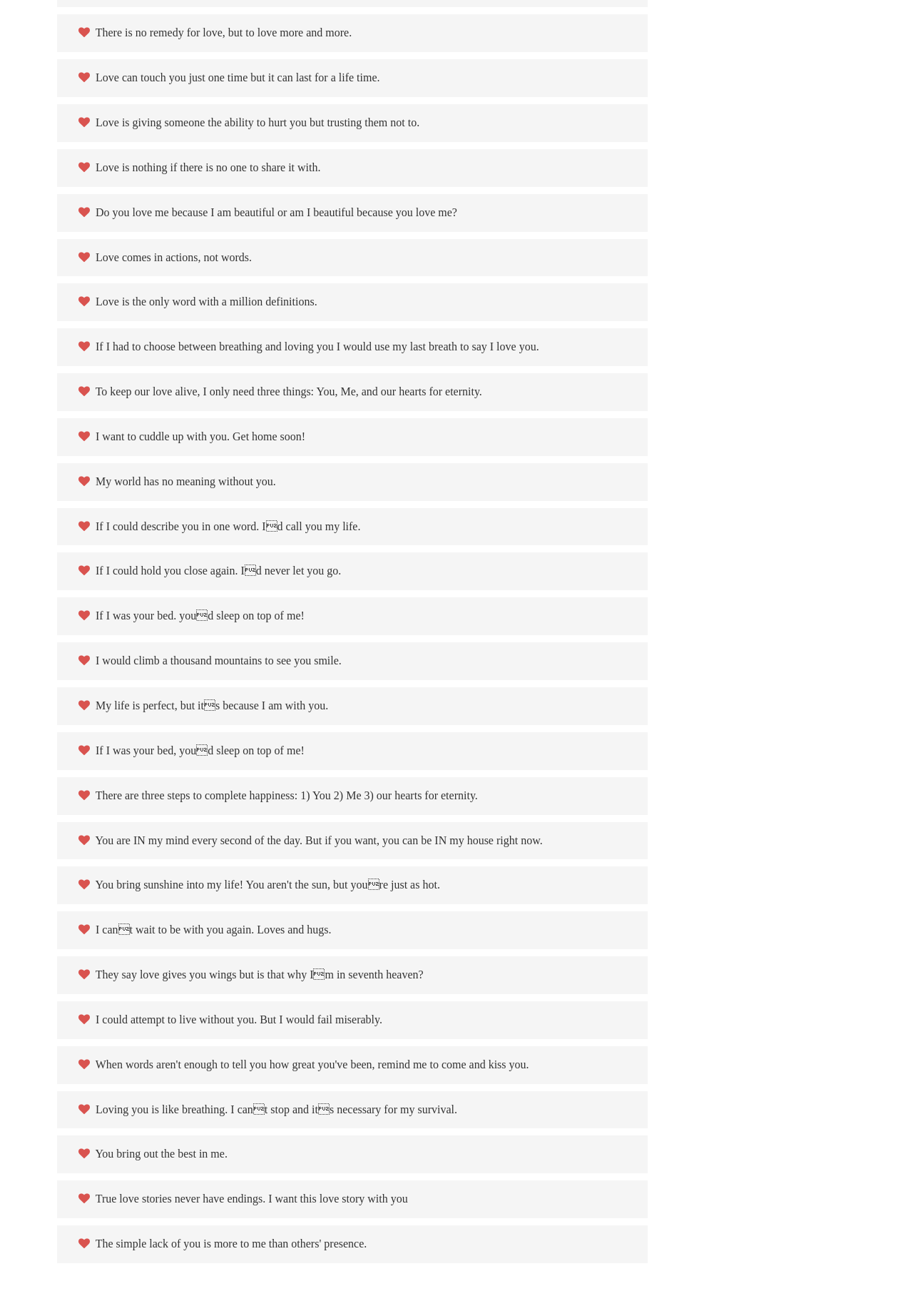How many quotes are present on this webpage?
Please answer the question with a single word or phrase, referencing the image.

38